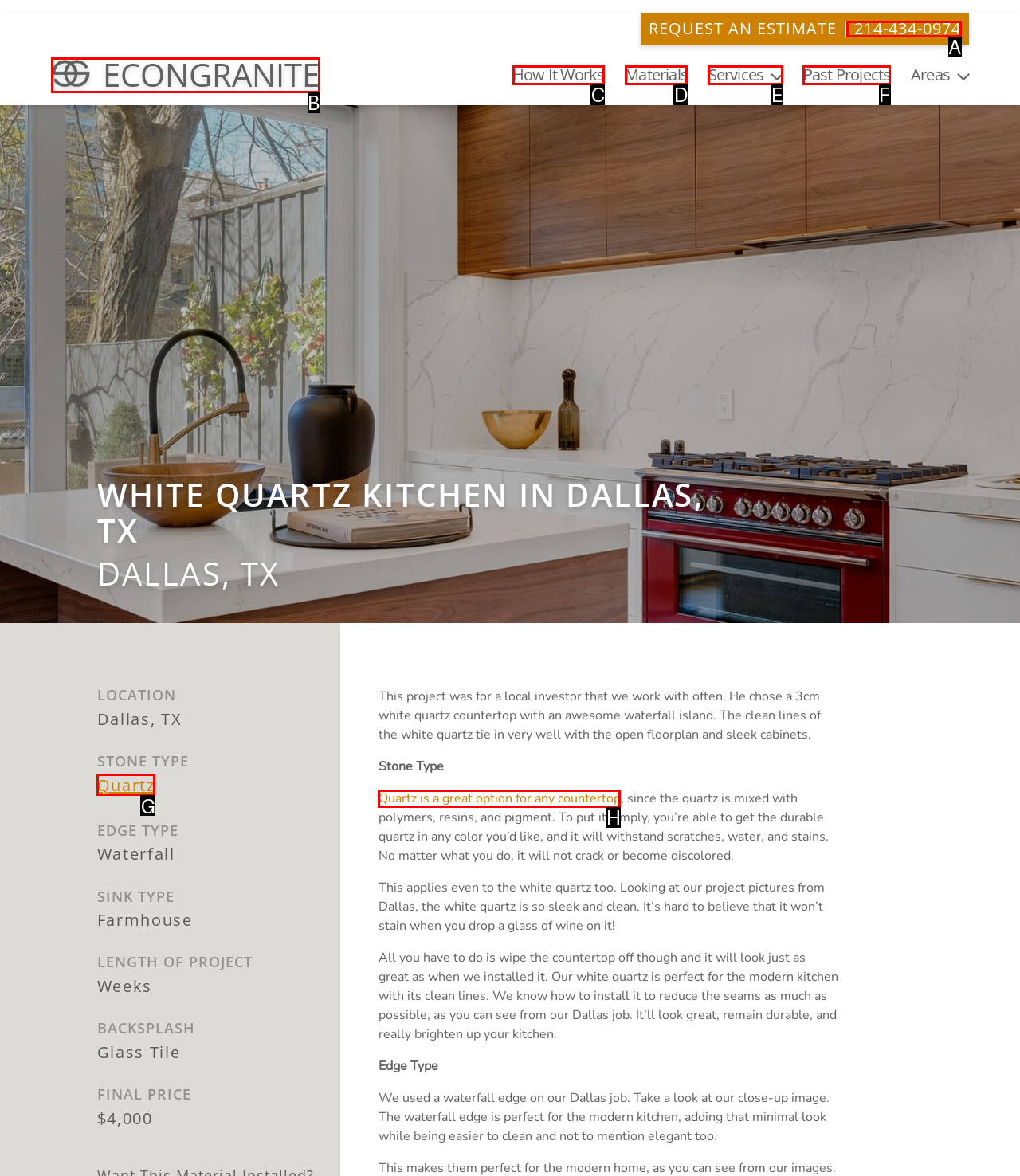From the provided choices, determine which option matches the description: Past Projects. Respond with the letter of the correct choice directly.

F